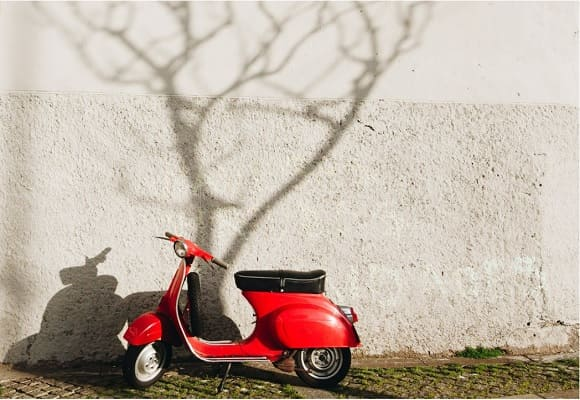What is casting a shadow on the wall?
Answer the question with a detailed explanation, including all necessary information.

The sunlight casts an intricate shadow of tree branches on the wall behind, which implies that the tree branches are the ones casting a shadow on the wall.